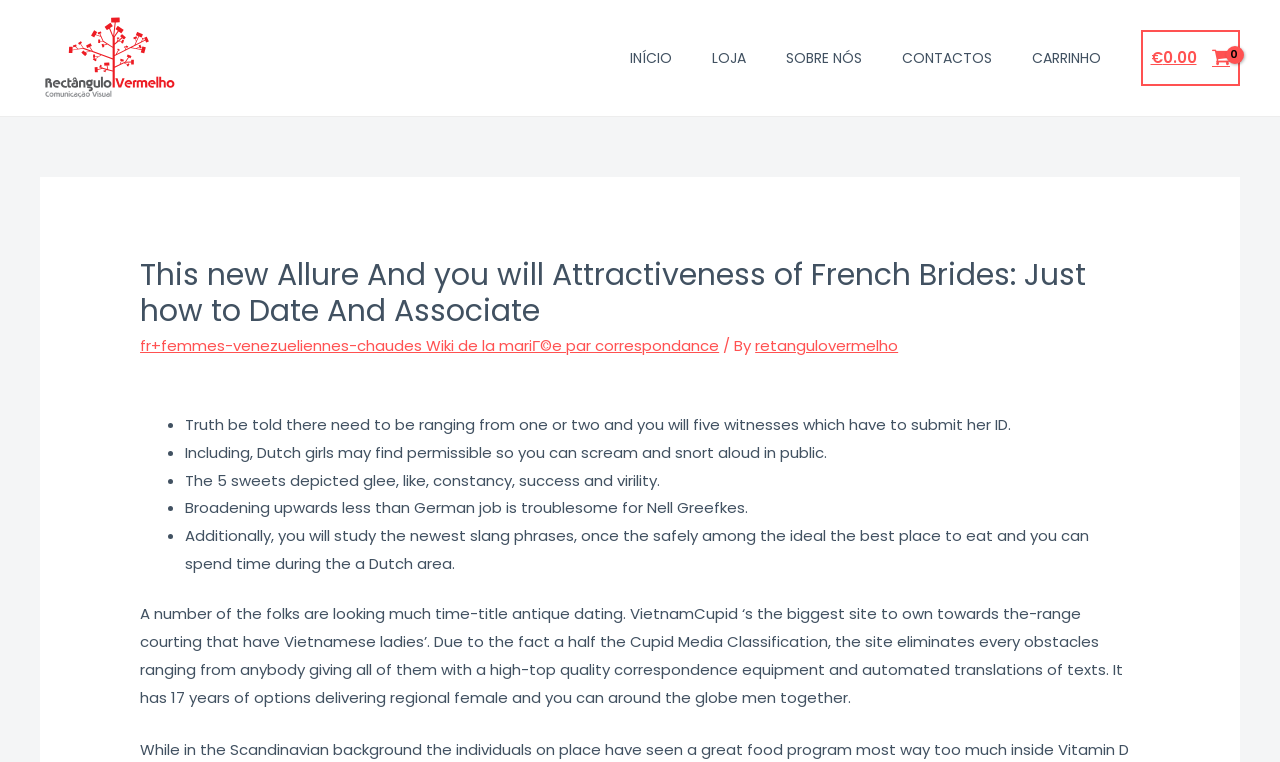Locate the UI element that matches the description €0.00 in the webpage screenshot. Return the bounding box coordinates in the format (top-left x, top-left y, bottom-right x, bottom-right y), with values ranging from 0 to 1.

[0.891, 0.039, 0.969, 0.113]